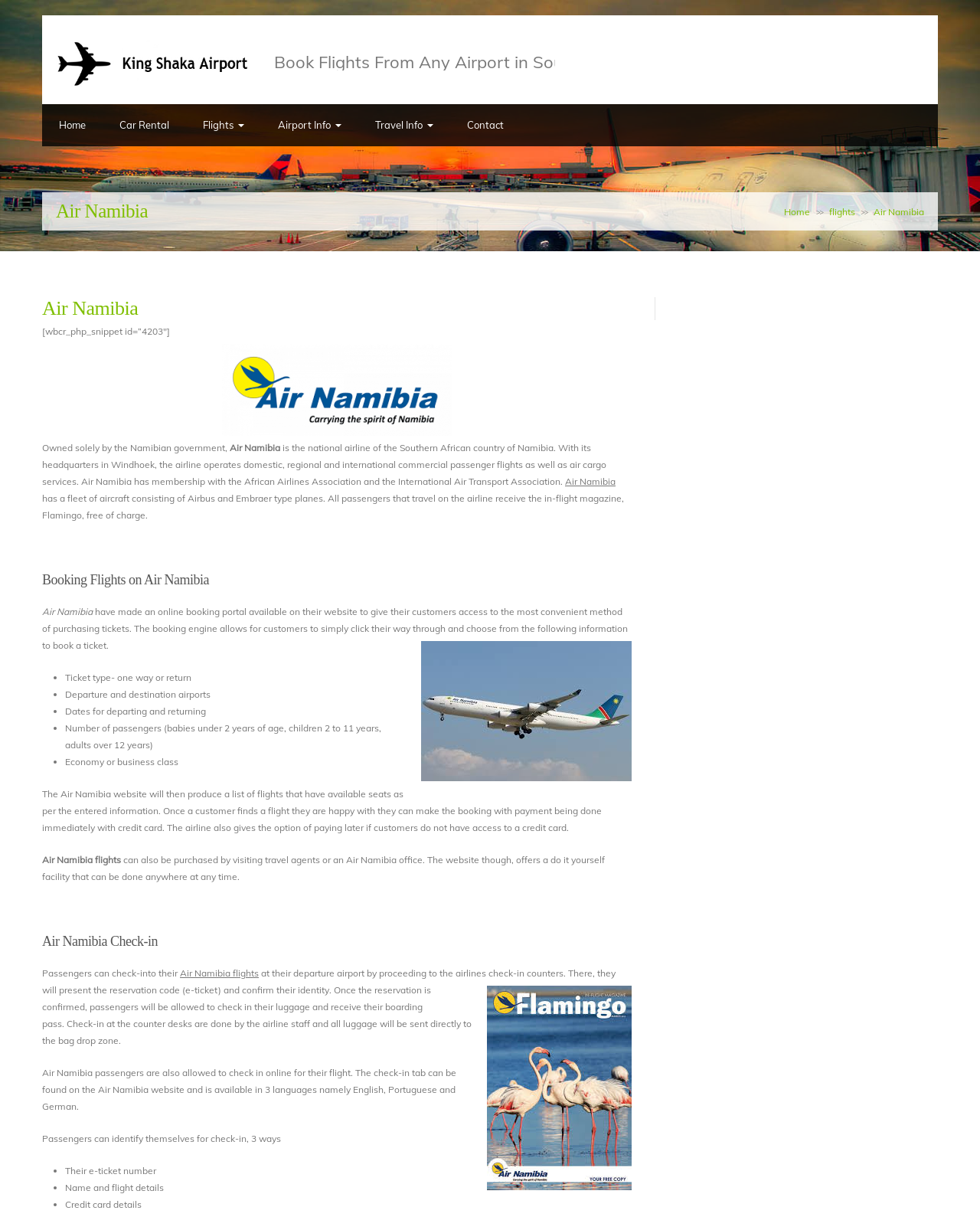How can passengers book a ticket?
Provide a thorough and detailed answer to the question.

The text states that passengers can book a ticket online through the airline's website, or by visiting travel agents or an Air Namibia office.